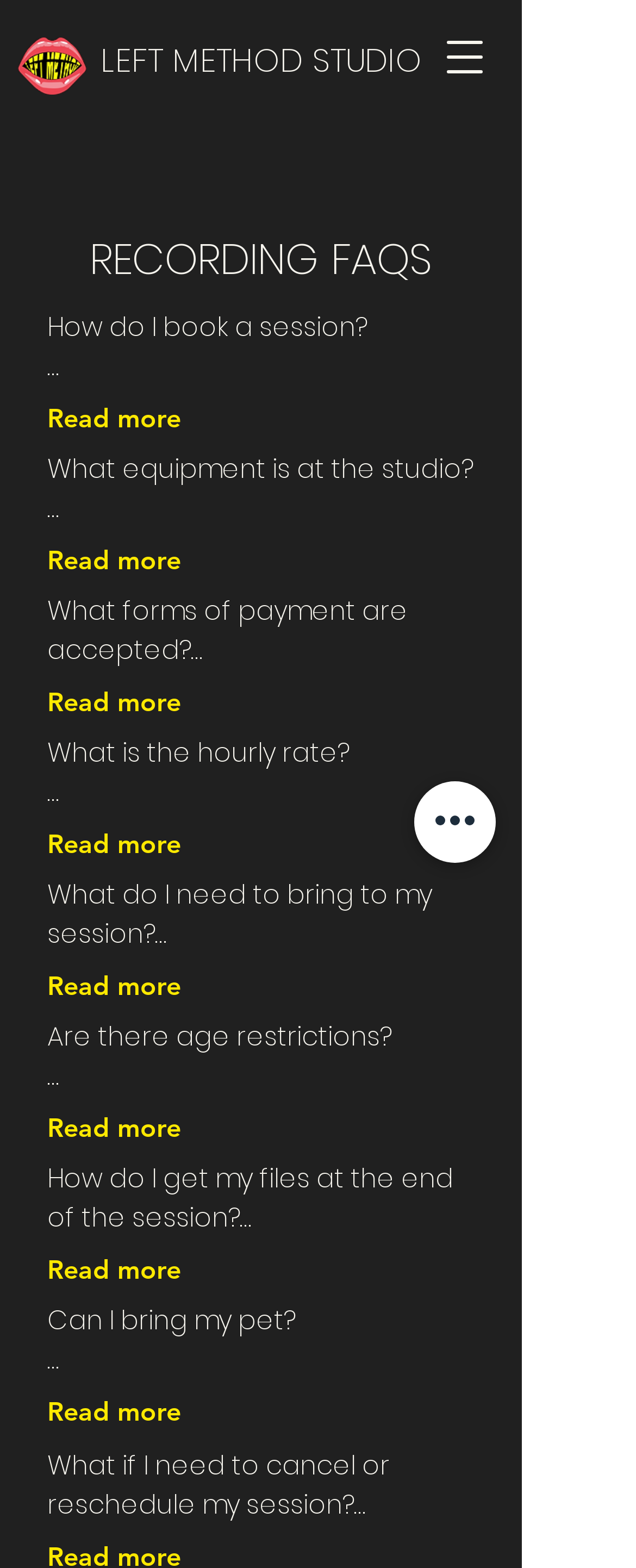Provide a thorough summary of the webpage.

The webpage is about Recording FAQs from Left Method Studio. At the top left corner, there is a logo image with a link to the studio's website. Next to the logo, the studio's name "LEFT METHOD STUDIO" is displayed prominently. Below the logo and studio name, a large heading "RECORDING FAQS" is centered.

The main content of the webpage is divided into several sections, each containing a question and answer about recording at the studio. There are six sections in total, each with a "Read more" button at the top right corner. The sections are stacked vertically, with the first section starting from the top center of the page.

The first section answers the question "How do I book a session?" and provides detailed information about the booking process. The second section answers the question "What equipment is at the studio?" and provides a link to the studio's website for more information. The third section answers the question "What forms of payment are accepted?" and lists the accepted payment methods.

The fourth section answers the question "What is the hourly rate?" and provides information about the studio's rates and specials. The fifth section answers the question "What do I need to bring to my session?" and lists the required documents and files. The sixth section answers the question "Are there age restrictions?" and provides information about the studio's policy on minors.

At the top right corner of the page, there is a button to "Open navigation menu". At the bottom center of the page, there is a button labeled "Quick actions".